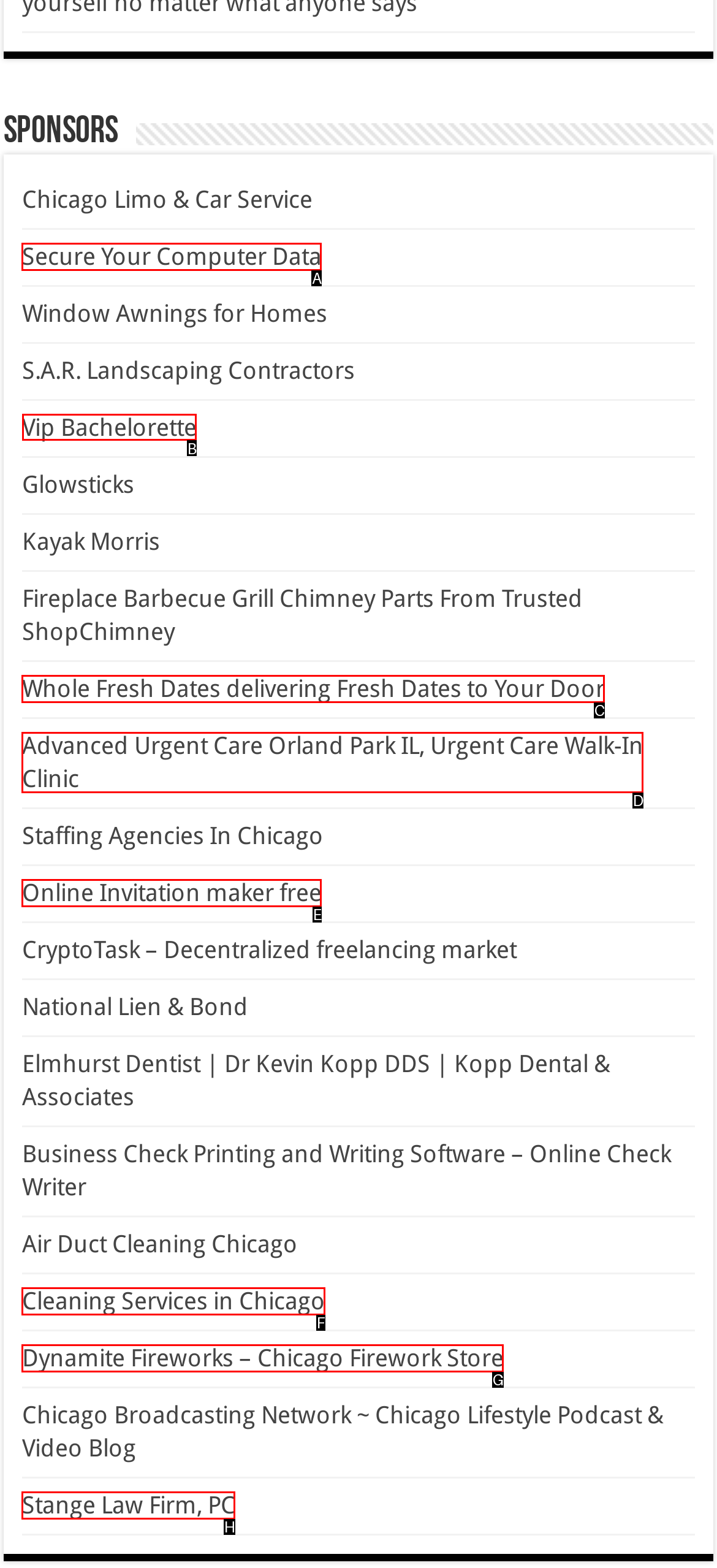Determine which HTML element I should select to execute the task: Check out Vip Bachelorette
Reply with the corresponding option's letter from the given choices directly.

B